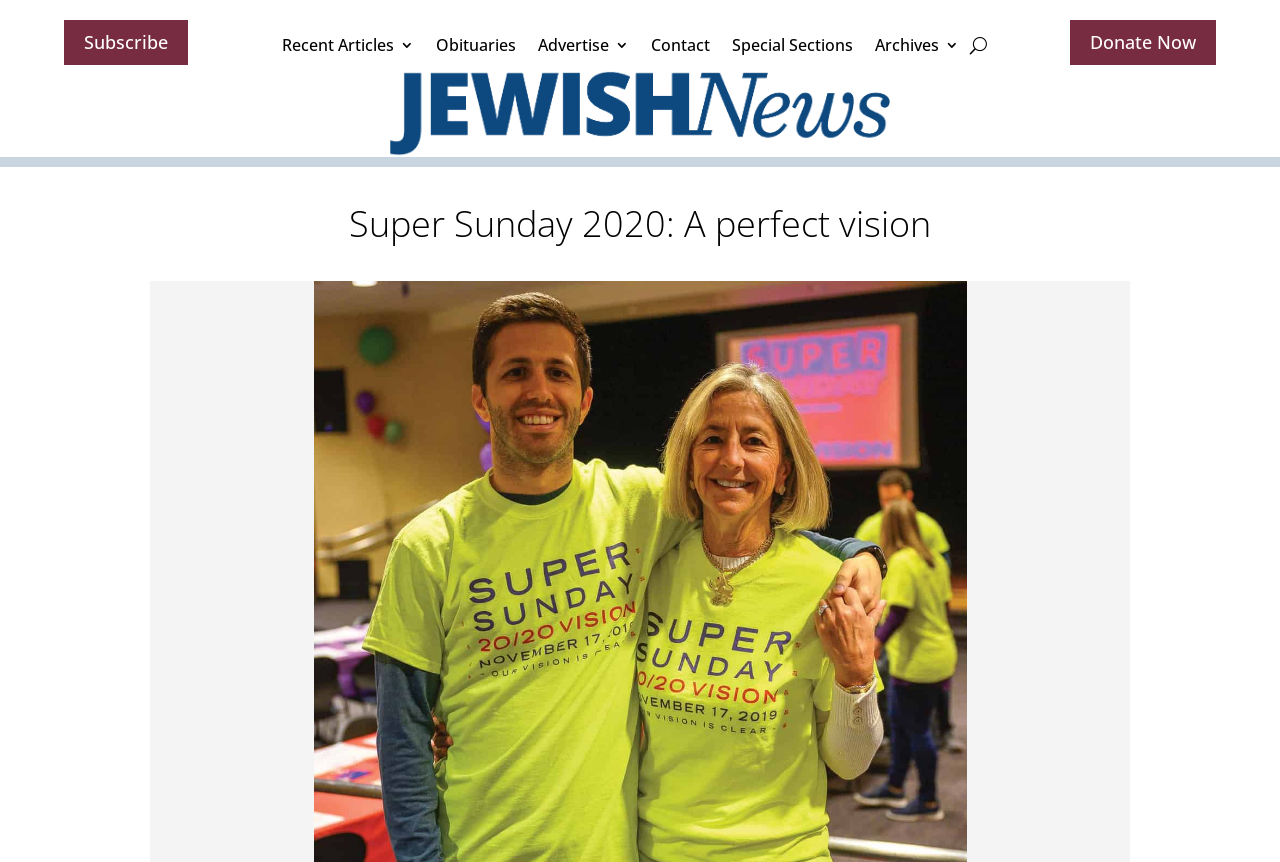Identify the bounding box of the HTML element described as: "Subscribe".

[0.05, 0.023, 0.147, 0.076]